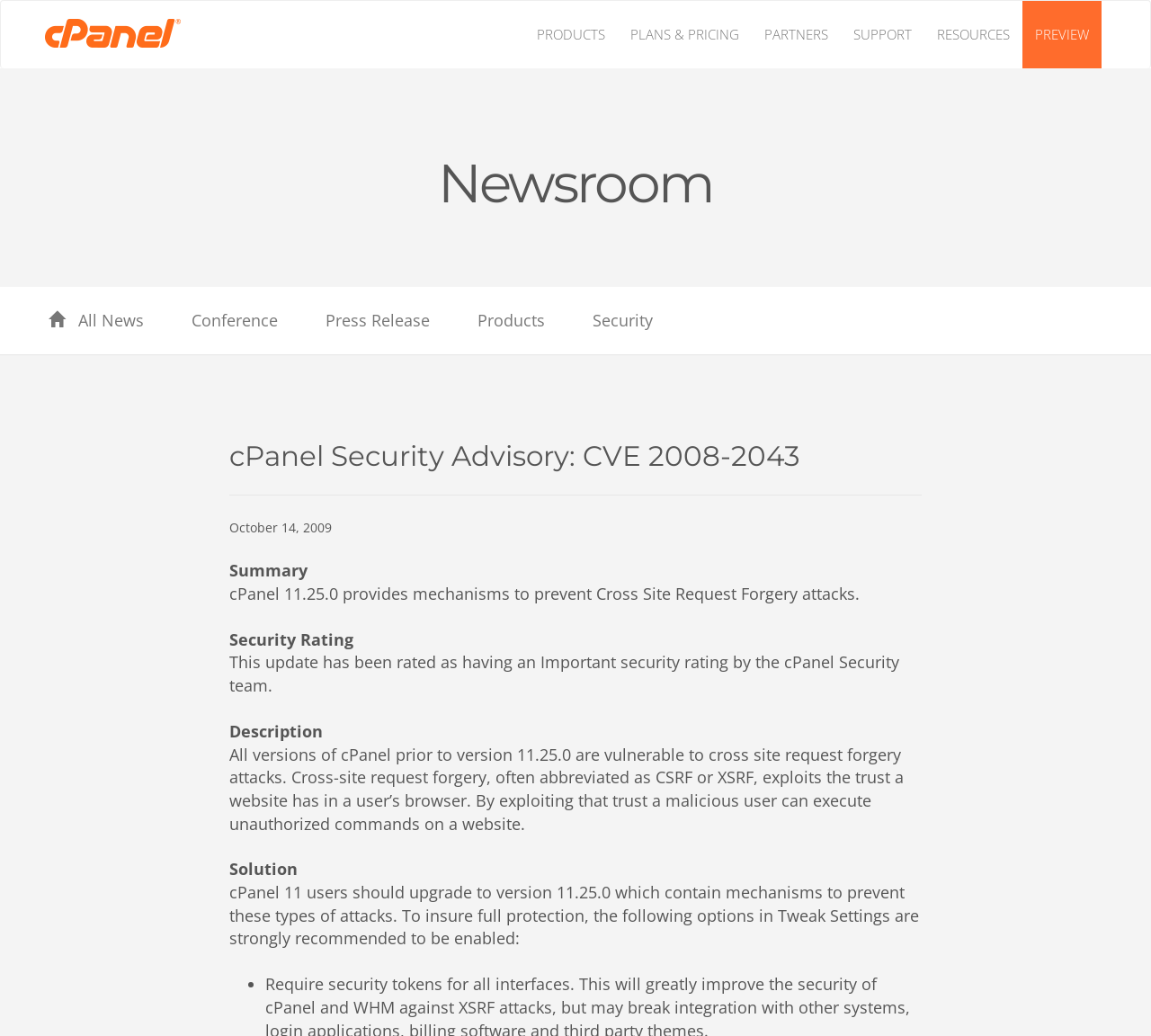Identify the bounding box for the described UI element: "Plans & Pricing".

[0.537, 0.001, 0.653, 0.066]